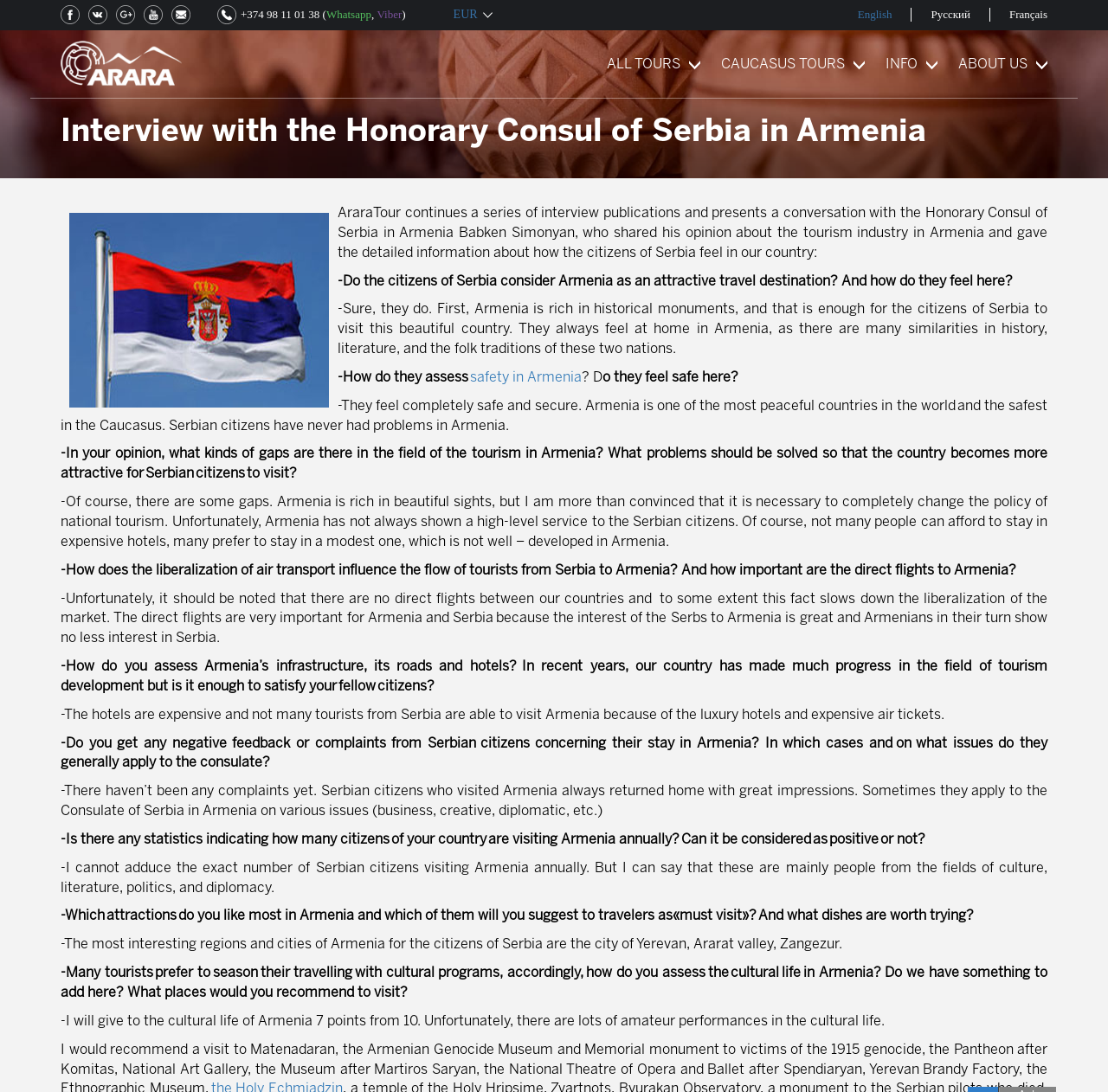What is the Honorary Consul of Serbia in Armenia's rating for the cultural life in Armenia?
Look at the image and respond to the question as thoroughly as possible.

According to the interview, the Honorary Consul of Serbia in Armenia, Babken Simonyan, gave a rating of 7 points out of 10 to the cultural life in Armenia, mentioning that unfortunately, there are lots of amateur performances in the cultural life.